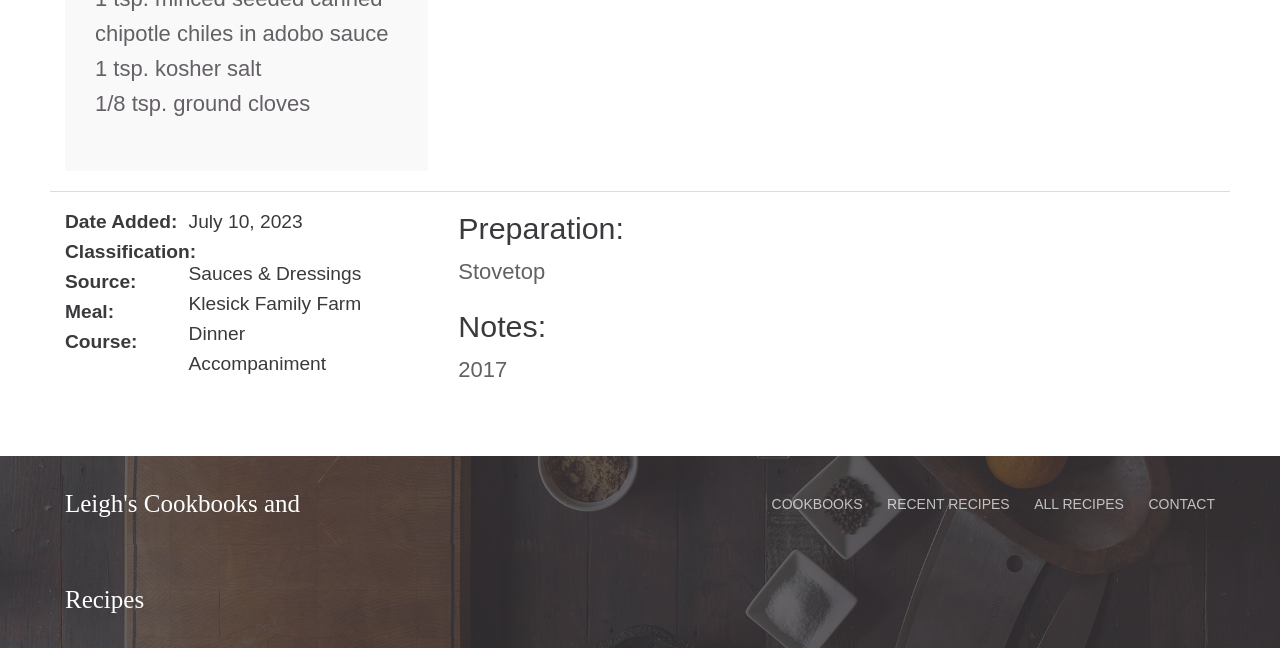Given the element description "parent_node: Comment name="comment"", identify the bounding box of the corresponding UI element.

None